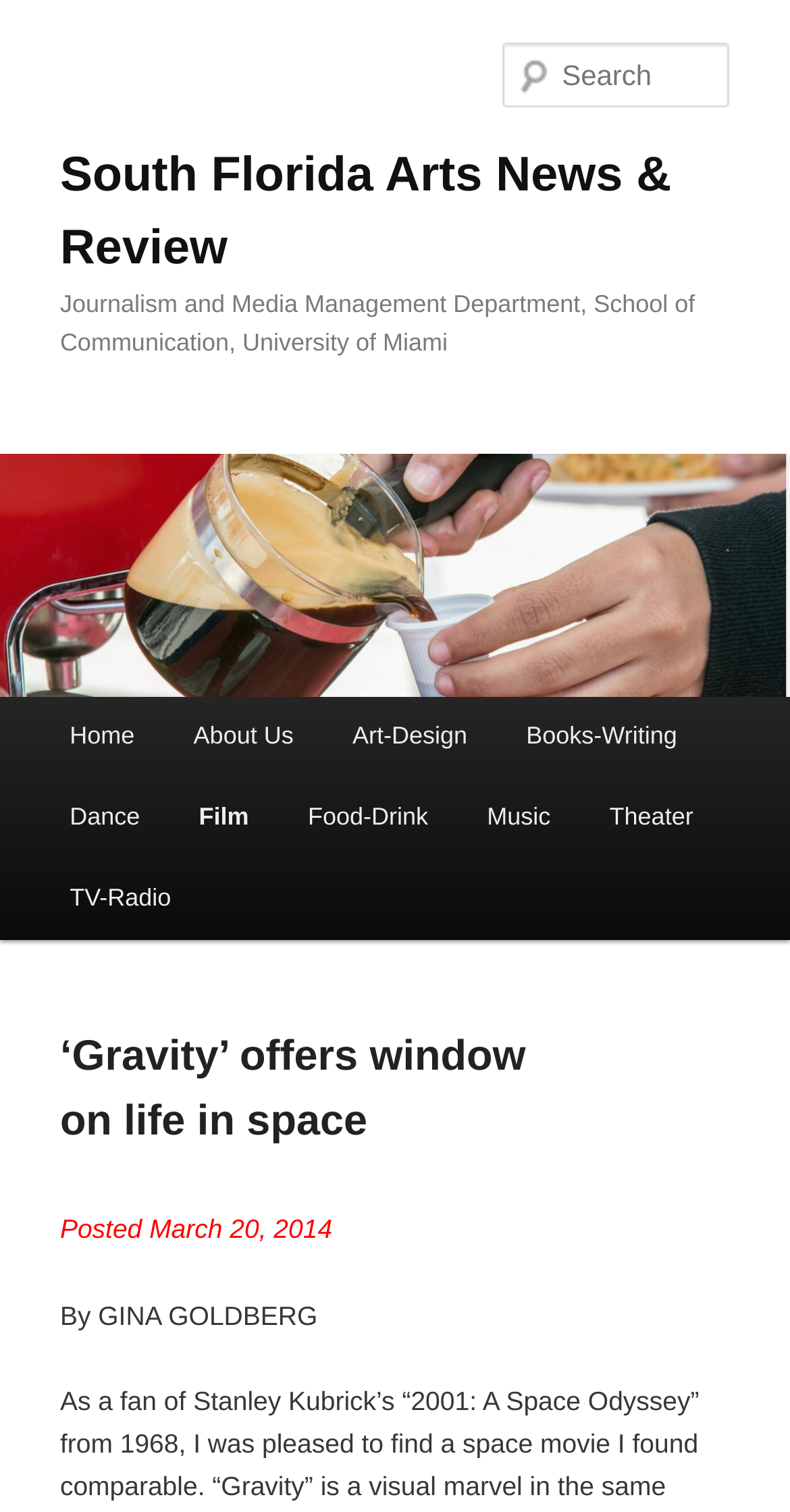Please provide a brief answer to the following inquiry using a single word or phrase:
What is the main topic of the article?

Gravity